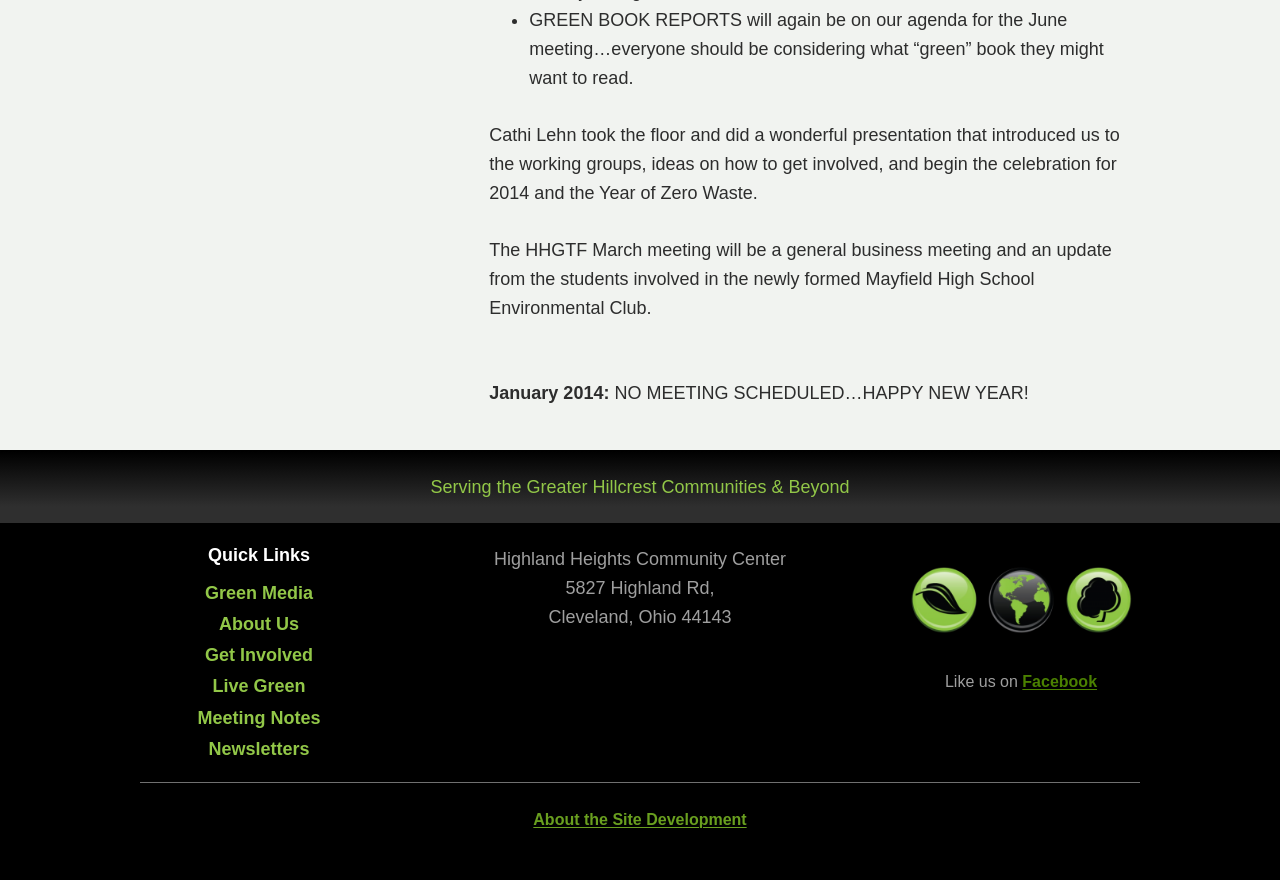Identify the bounding box coordinates necessary to click and complete the given instruction: "visit Green Media".

[0.16, 0.67, 0.245, 0.678]